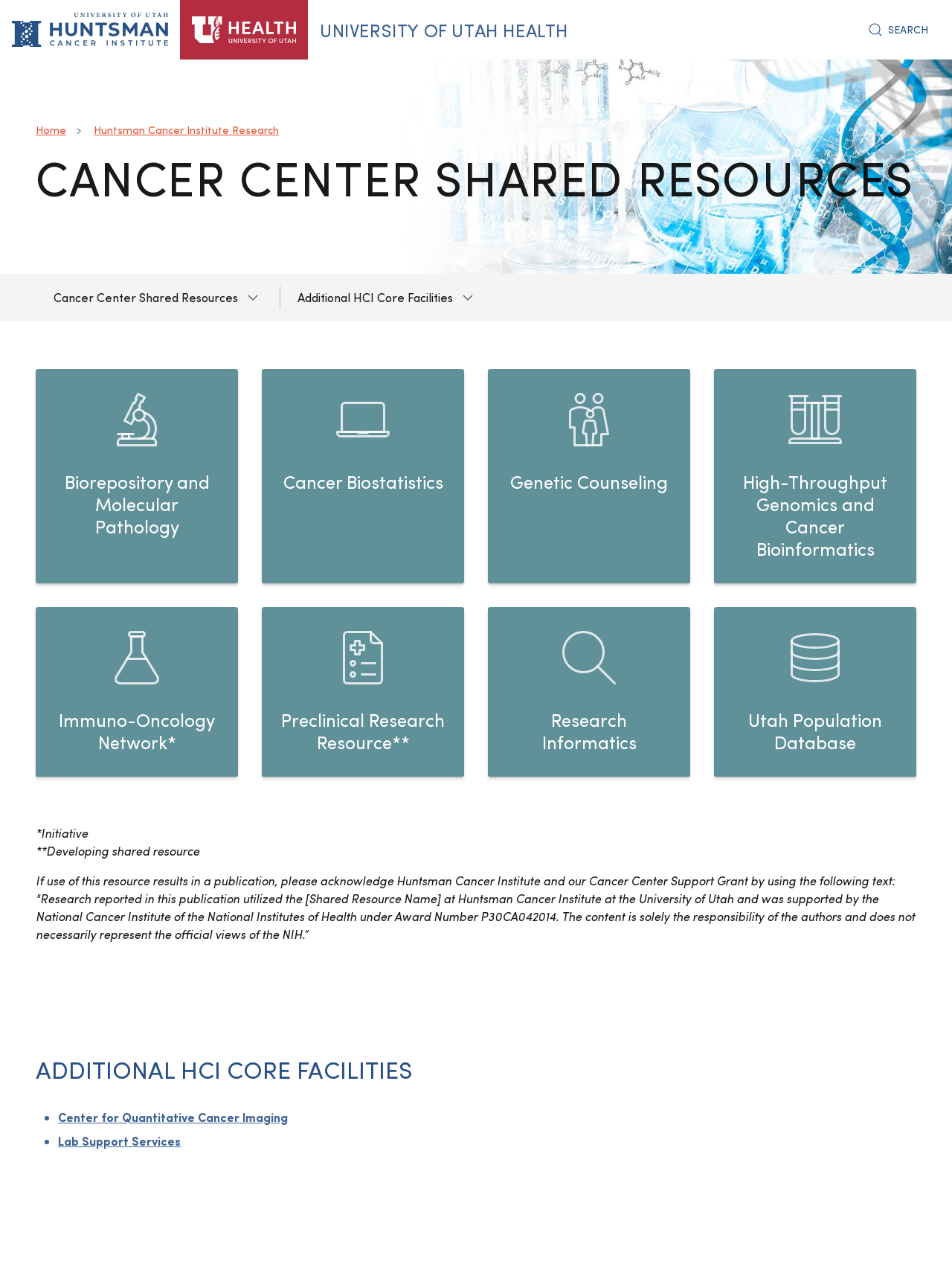Show the bounding box coordinates for the HTML element described as: "Center for Quantitative Cancer Imaging".

[0.061, 0.876, 0.302, 0.888]